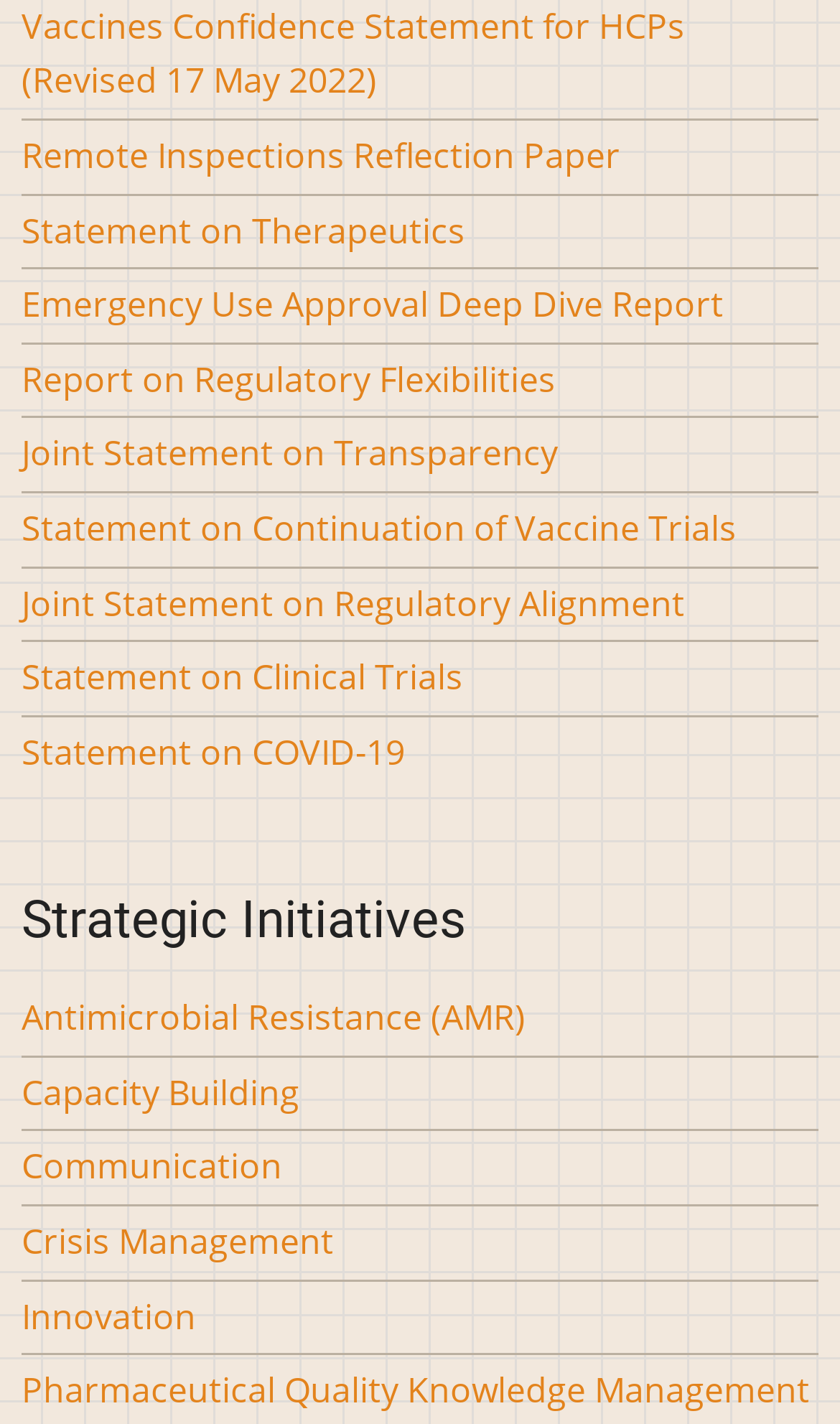What is the last link on the webpage?
Look at the image and respond with a one-word or short phrase answer.

Innovation